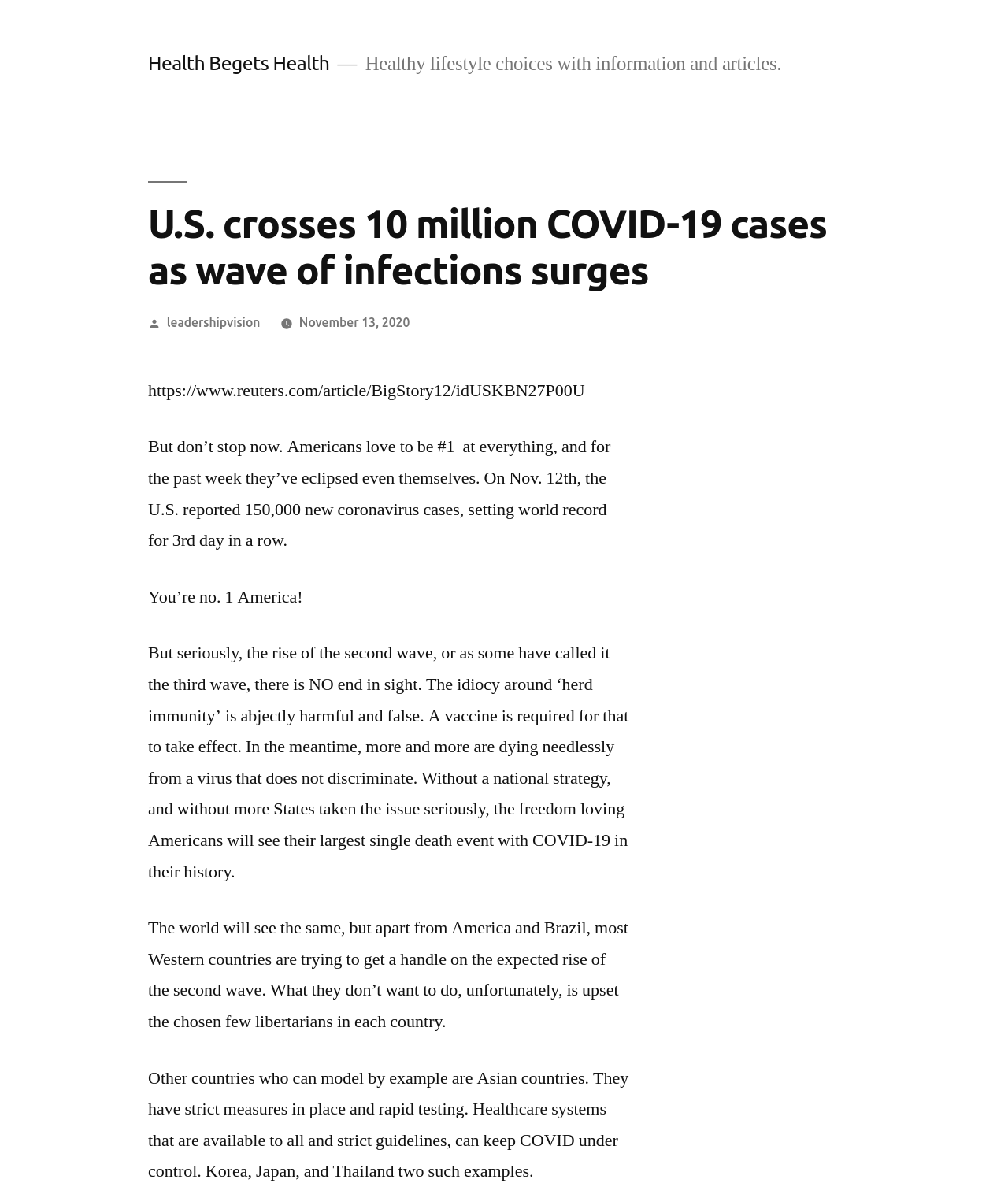Can you give a comprehensive explanation to the question given the content of the image?
What is the tone of the article?

The tone of the article can be inferred from the language used, which is serious and critical, especially in the paragraphs discussing the rise of COVID-19 cases and the need for a national strategy.